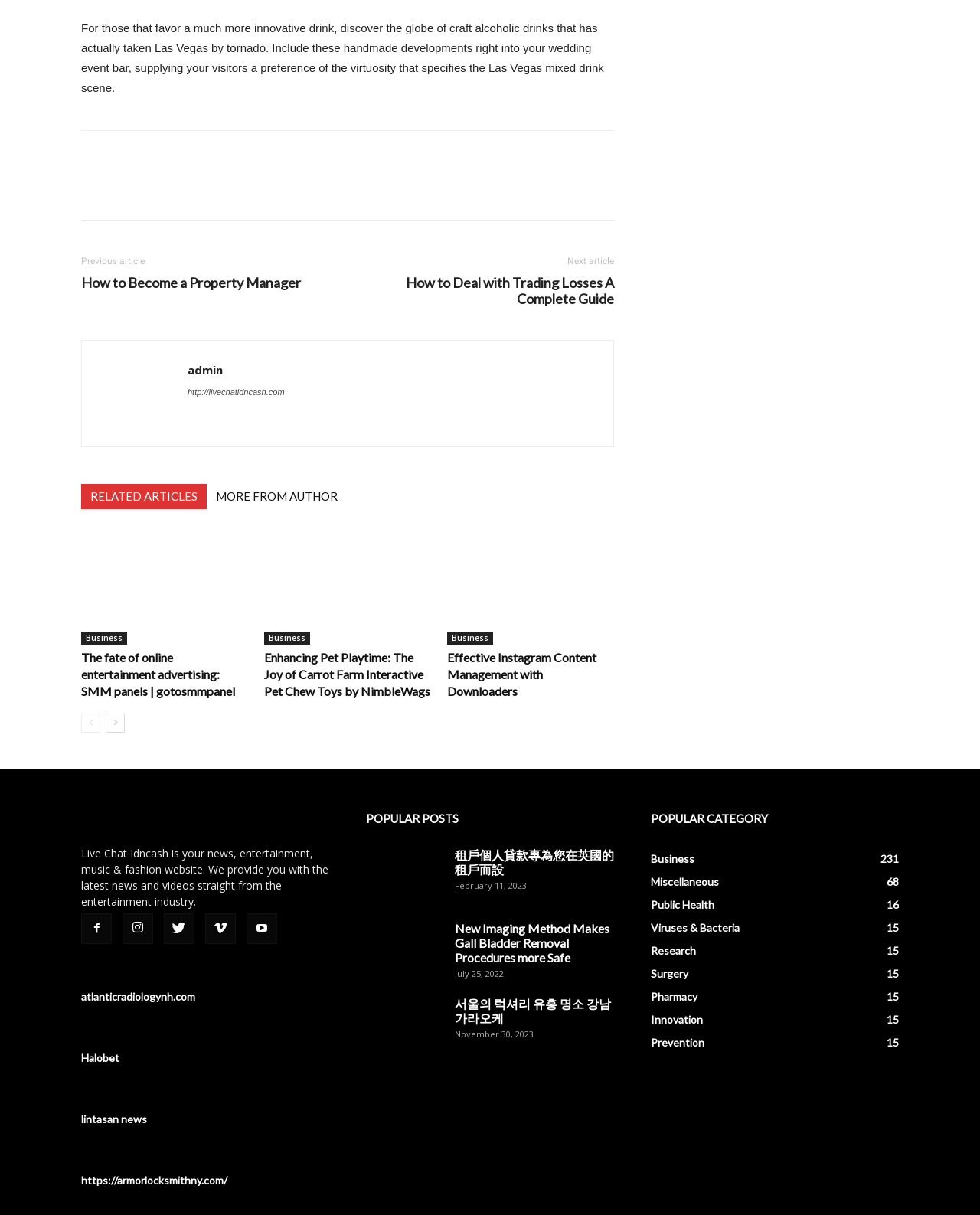Identify the coordinates of the bounding box for the element that must be clicked to accomplish the instruction: "Visit the 'Business' category".

[0.083, 0.52, 0.13, 0.531]